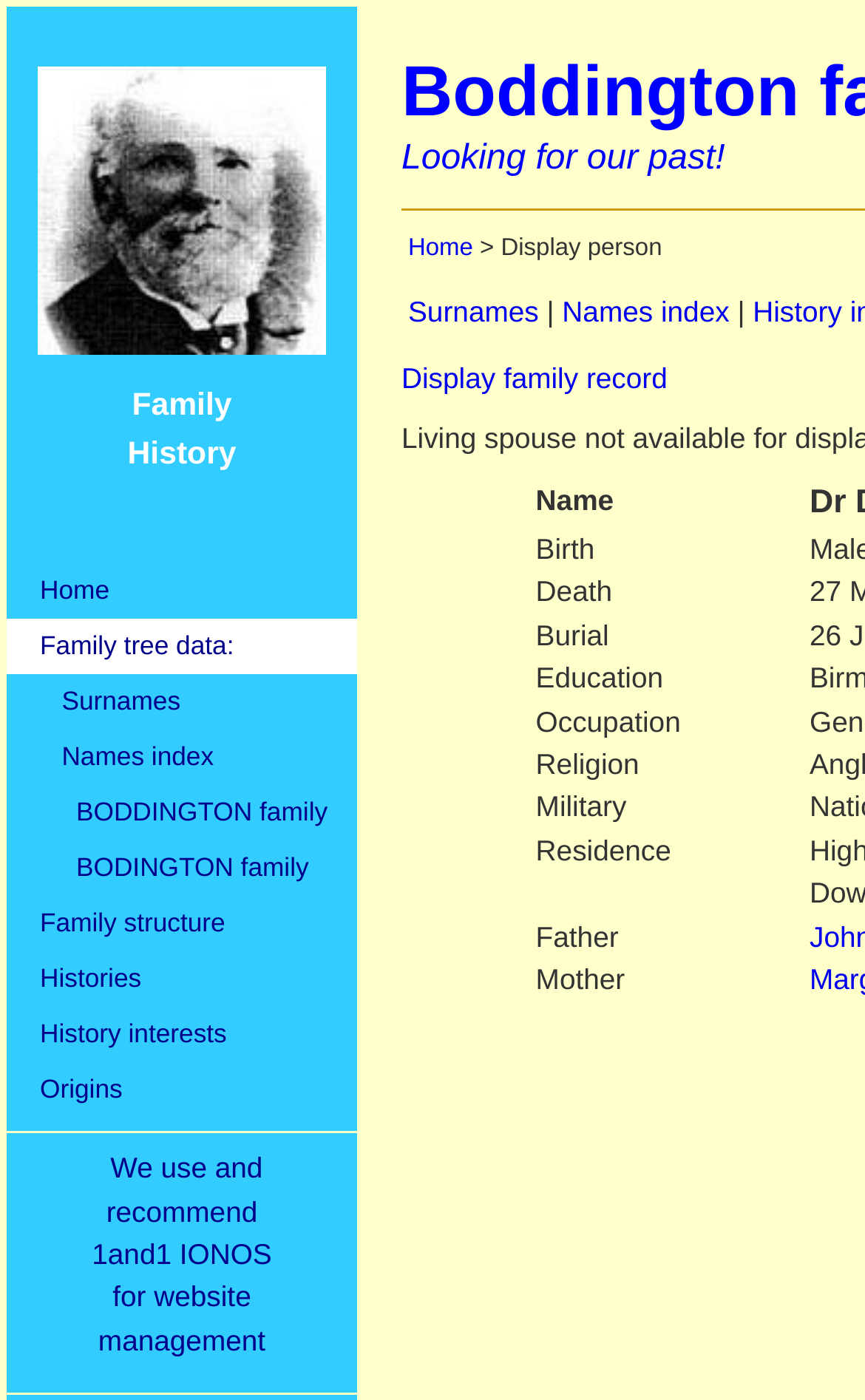Please find the bounding box coordinates of the clickable region needed to complete the following instruction: "Click on the Home link". The bounding box coordinates must consist of four float numbers between 0 and 1, i.e., [left, top, right, bottom].

None